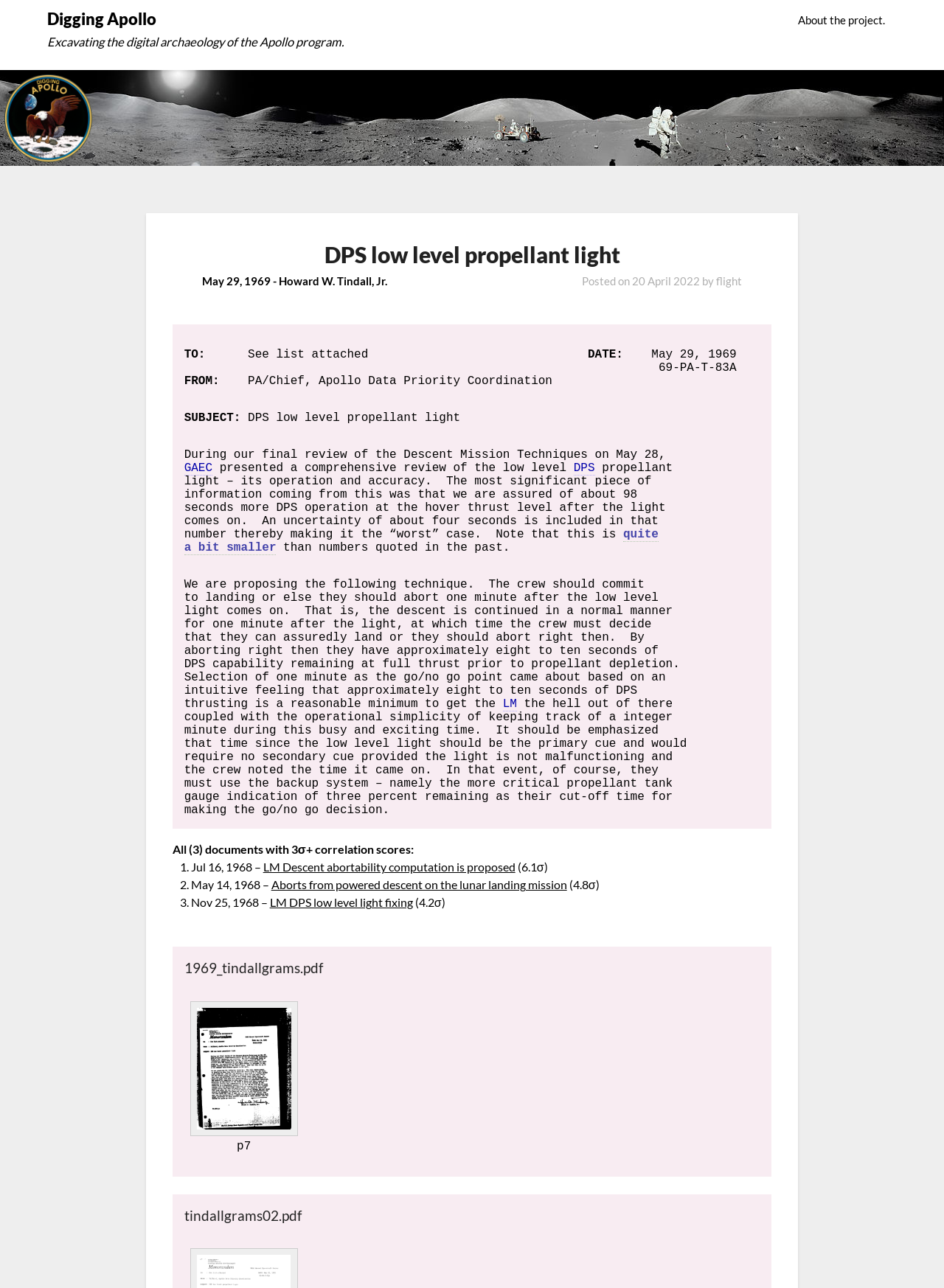Create an in-depth description of the webpage, covering main sections.

The webpage is about a memorandum from Howard W. Tindall, Jr. dated May 29, 1969, related to the Apollo program. At the top of the page, there is a close button and a link to "Digging Apollo Excavating the digital archaeology of the Apollo program." Below this, there is a heading "DPS low level propellant light" and a subheading "May 29, 1969 - Howard W. Tindall, Jr." with a posted date of "20 April 2022".

The main content of the page is a memorandum discussing the Descent Propulsion System (DPS) low level propellant light. The text explains that during a review of the Descent Mission Techniques, Grumman Aircraft and Engineering Corporation presented a comprehensive review of the low level propellant light, which assured about 98 seconds more operation at the hover thrust level after the light comes on. The memorandum proposes a technique for the crew to commit to landing or abort one minute after the low level light comes on.

There are several sections of text, each discussing different aspects of the DPS low level propellant light, including its operation and accuracy, and the proposed technique for the crew. The text also mentions the Lunar (Excursion) Module and its propellant tank gauge indication.

Below the main content, there is a figure with a caption "All (3) documents with 3σ+ correlation scores:" followed by a list of three documents with links and correlation scores. Each document has a date and a brief description.

At the bottom of the page, there are two headings "1969_tindallgrams.pdf" and "tindallgrams02.pdf" with figures and captions below each heading. The figures appear to be pages from the documents mentioned earlier.

There are several images on the page, including a close button, a logo "Digging Apollo", and figures with captions. The layout of the page is organized, with clear headings and concise text.